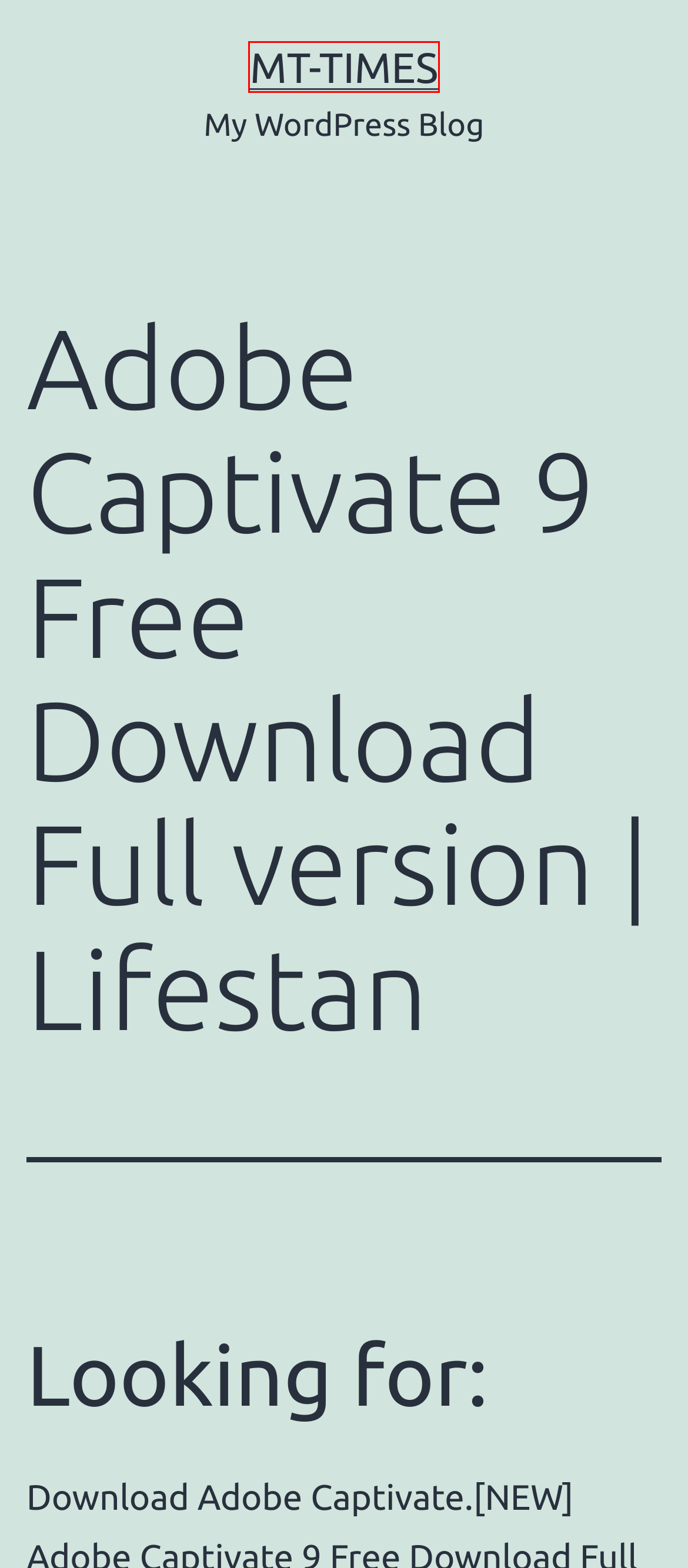Consider the screenshot of a webpage with a red bounding box and select the webpage description that best describes the new page that appears after clicking the element inside the red box. Here are the candidates:
A. June 2023 - mt-times
B. April 2022 - mt-times
C. mt-times - My WordPress Blog
D. January 2024 - mt-times
E. September 2023 - mt-times
F. quickb Archives - mt-times
G. October 2022 - mt-times
H. General Archives - mt-times

C